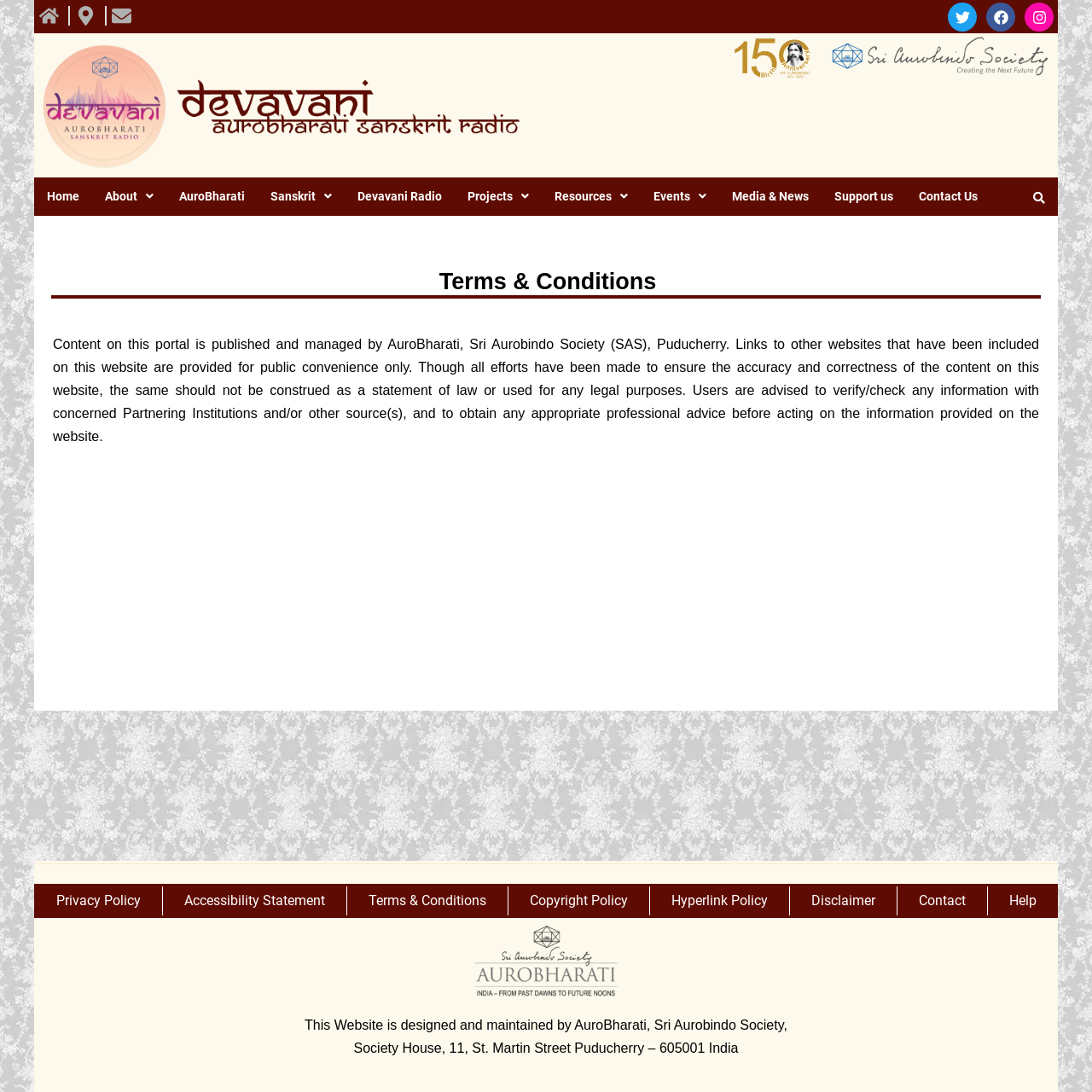What is the name of the organization publishing content on this portal?
Based on the visual, give a brief answer using one word or a short phrase.

AuroBharati